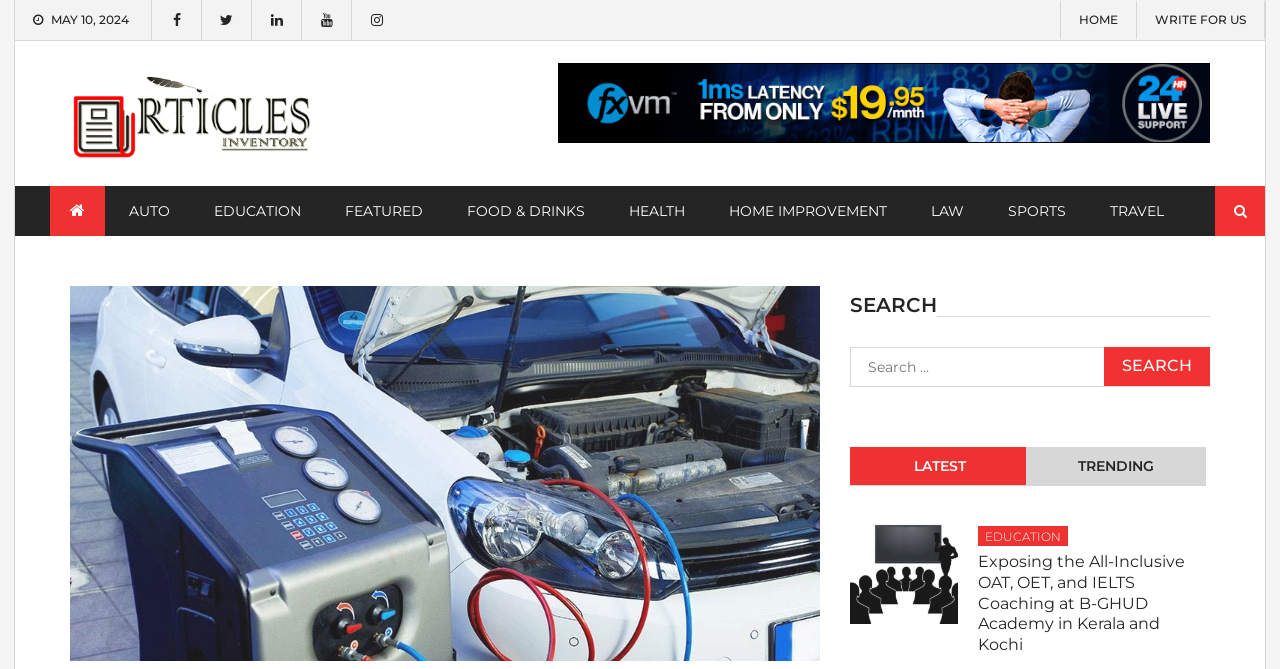Identify the bounding box coordinates for the region to click in order to carry out this instruction: "Visit Facebook page". Provide the coordinates using four float numbers between 0 and 1, formatted as [left, top, right, bottom].

[0.118, 0.0, 0.157, 0.06]